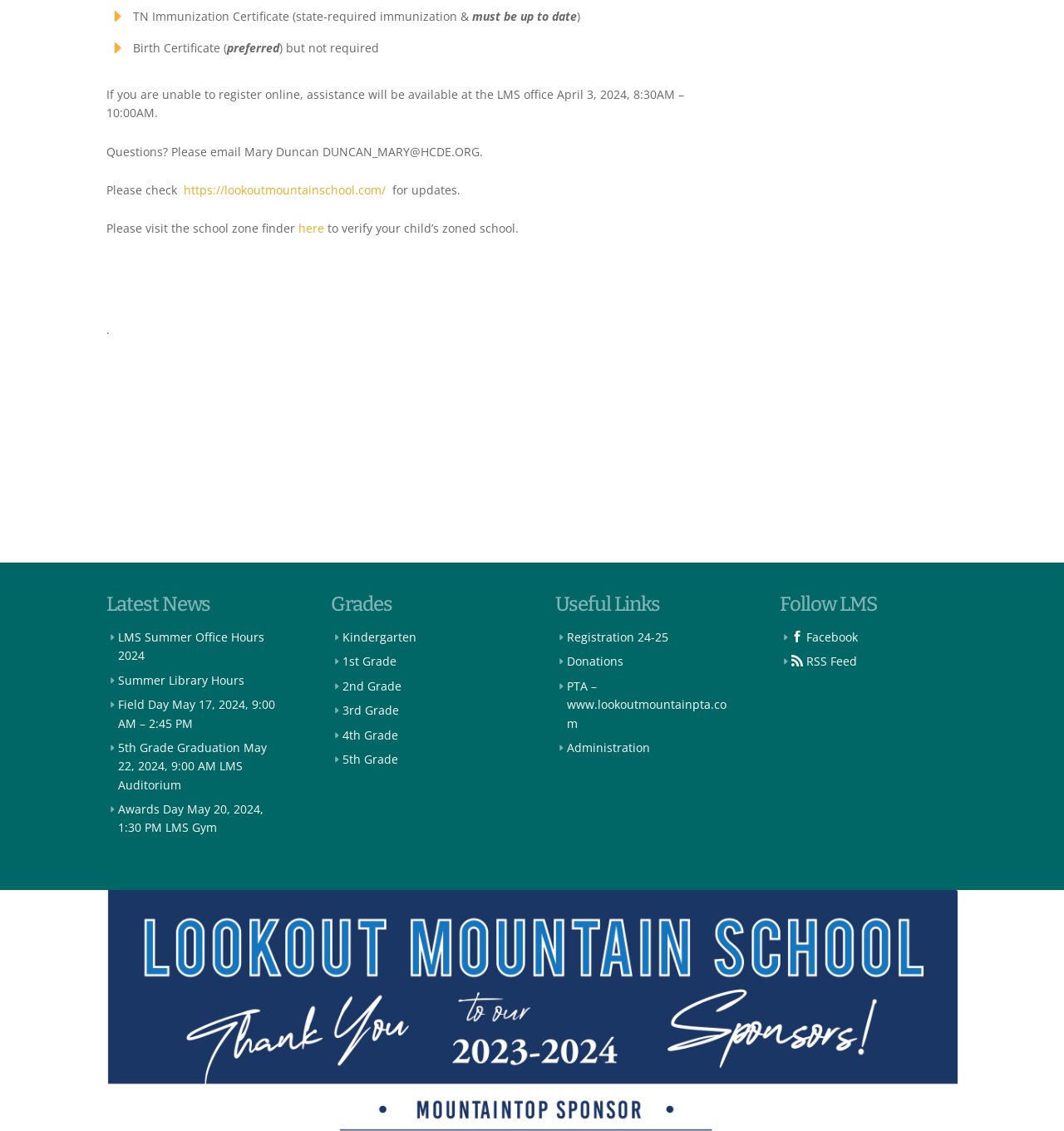Can you specify the bounding box coordinates of the area that needs to be clicked to fulfill the following instruction: "Check the latest news"?

[0.1, 0.52, 0.267, 0.555]